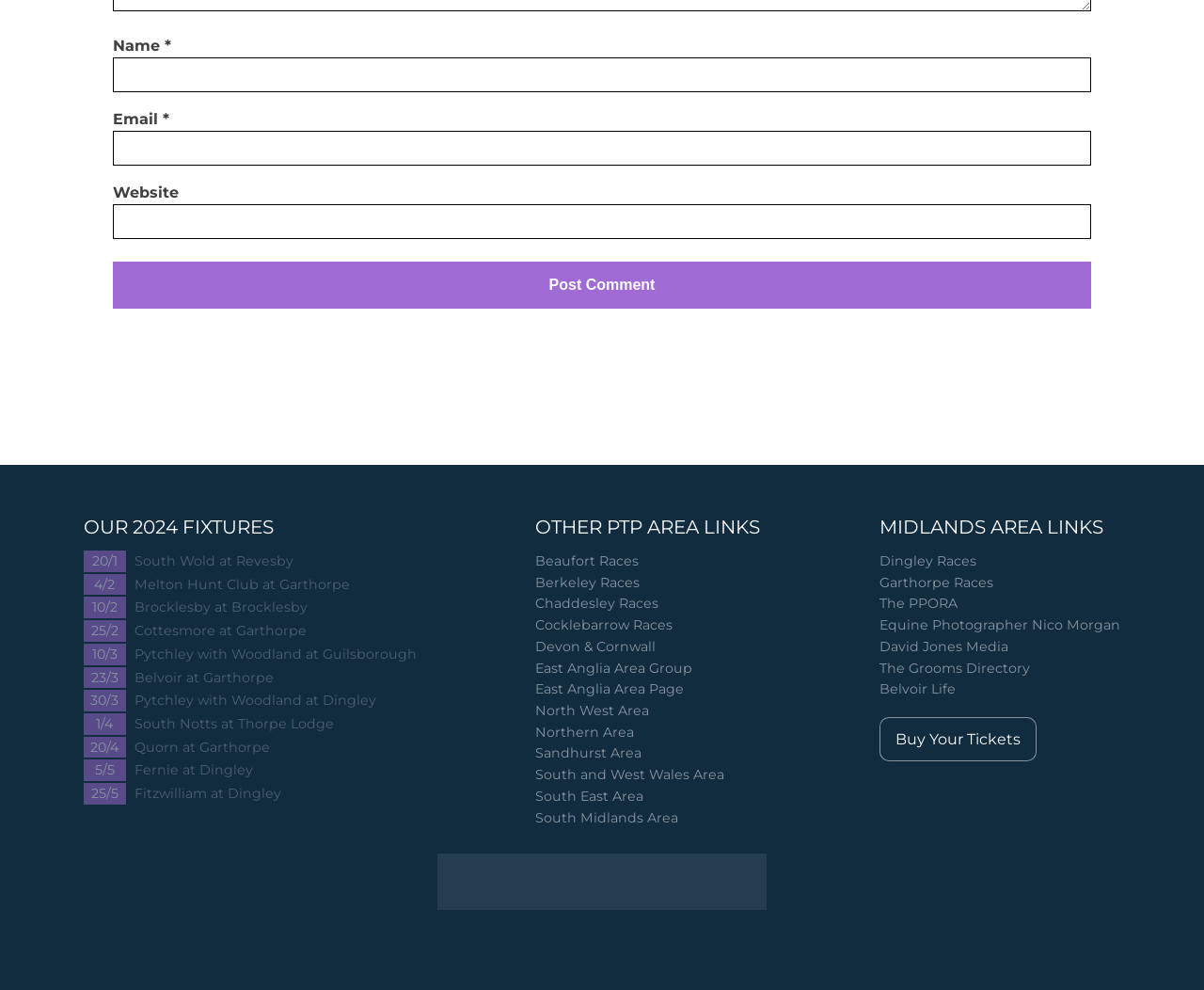Locate the bounding box coordinates of the UI element described by: "Chaddesley Races". Provide the coordinates as four float numbers between 0 and 1, formatted as [left, top, right, bottom].

[0.445, 0.599, 0.547, 0.621]